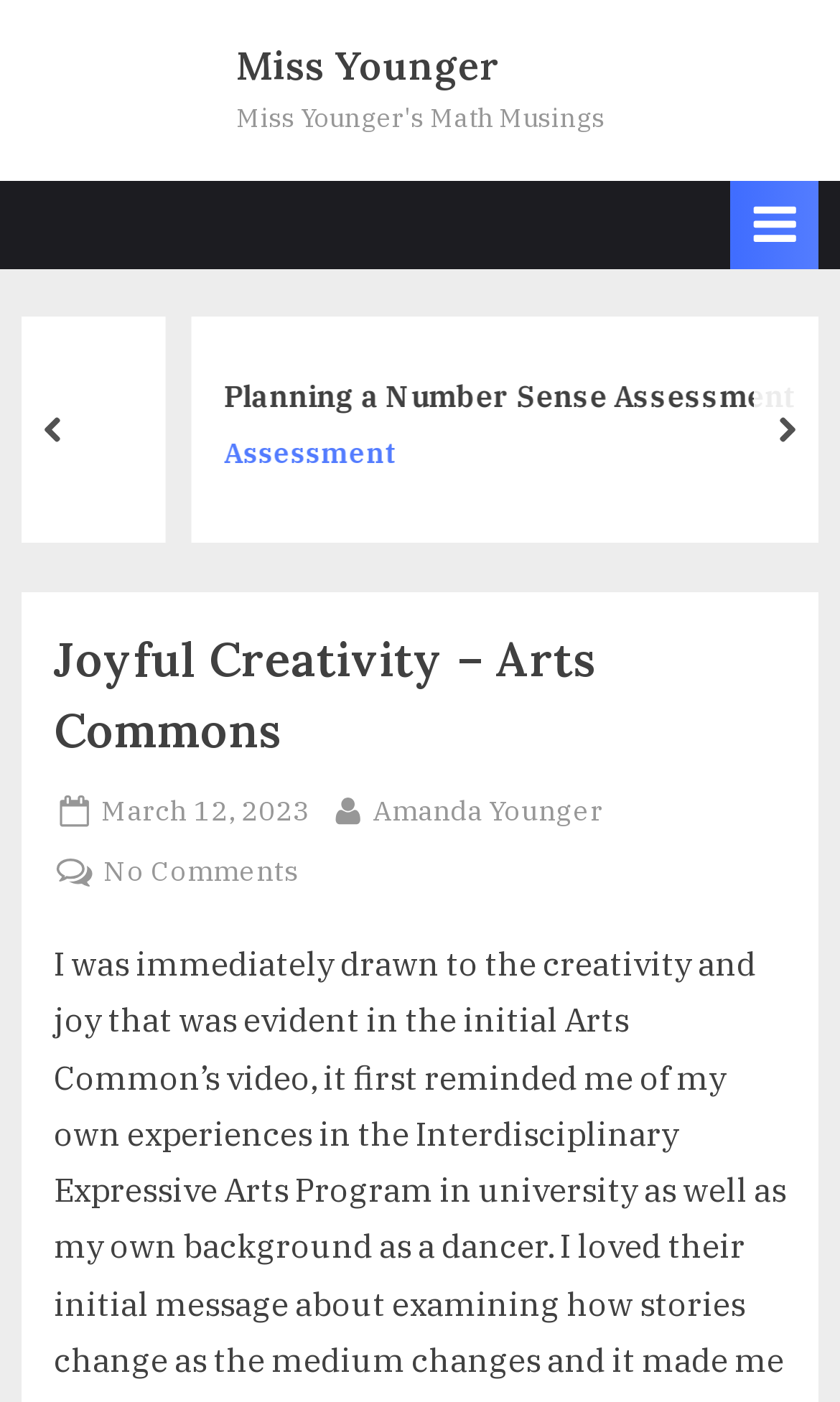How many links are there in the primary menu?
Please provide a single word or phrase answer based on the image.

3